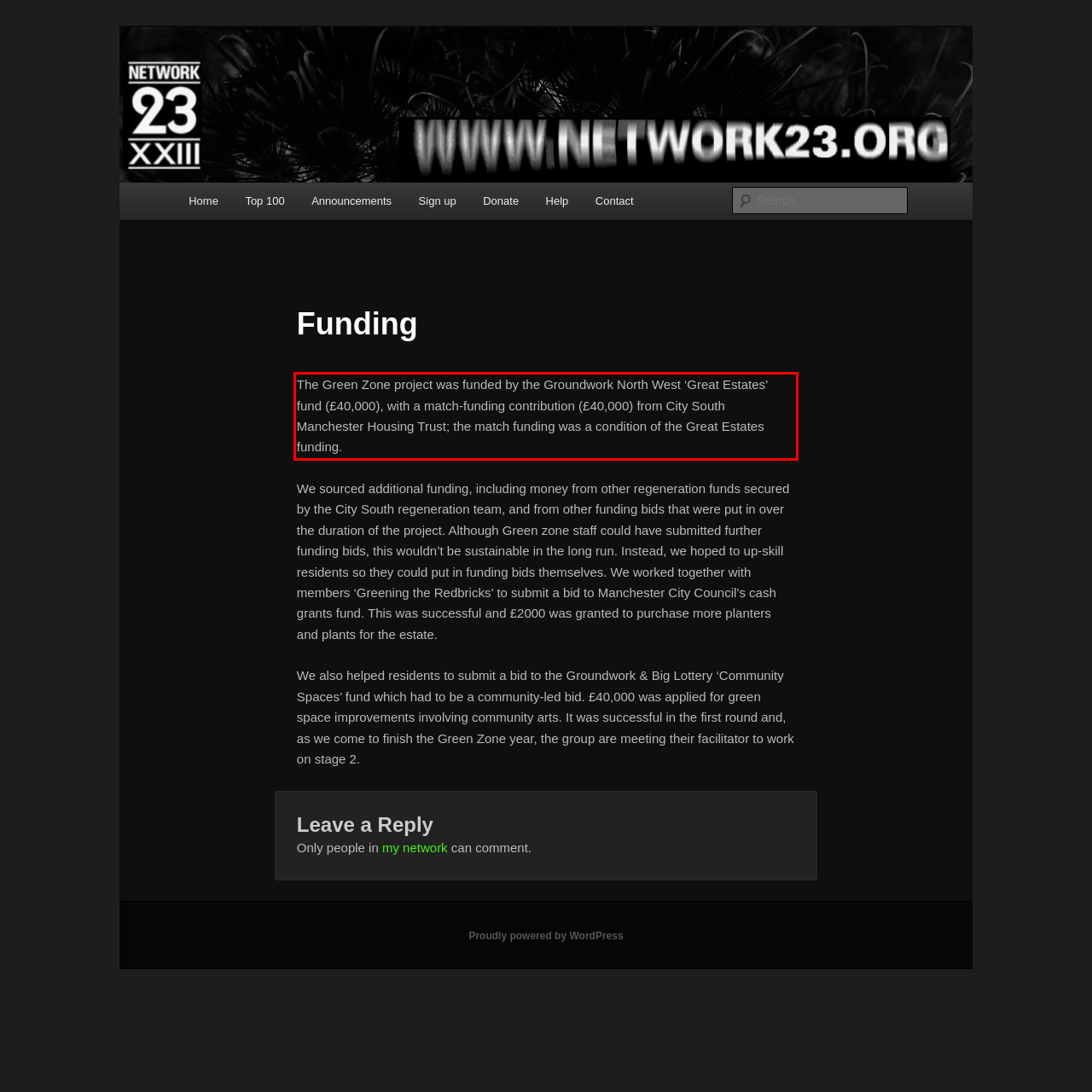Identify the text inside the red bounding box on the provided webpage screenshot by performing OCR.

The Green Zone project was funded by the Groundwork North West ‘Great Estates’ fund (£40,000), with a match-funding contribution (£40,000) from City South Manchester Housing Trust; the match funding was a condition of the Great Estates funding.